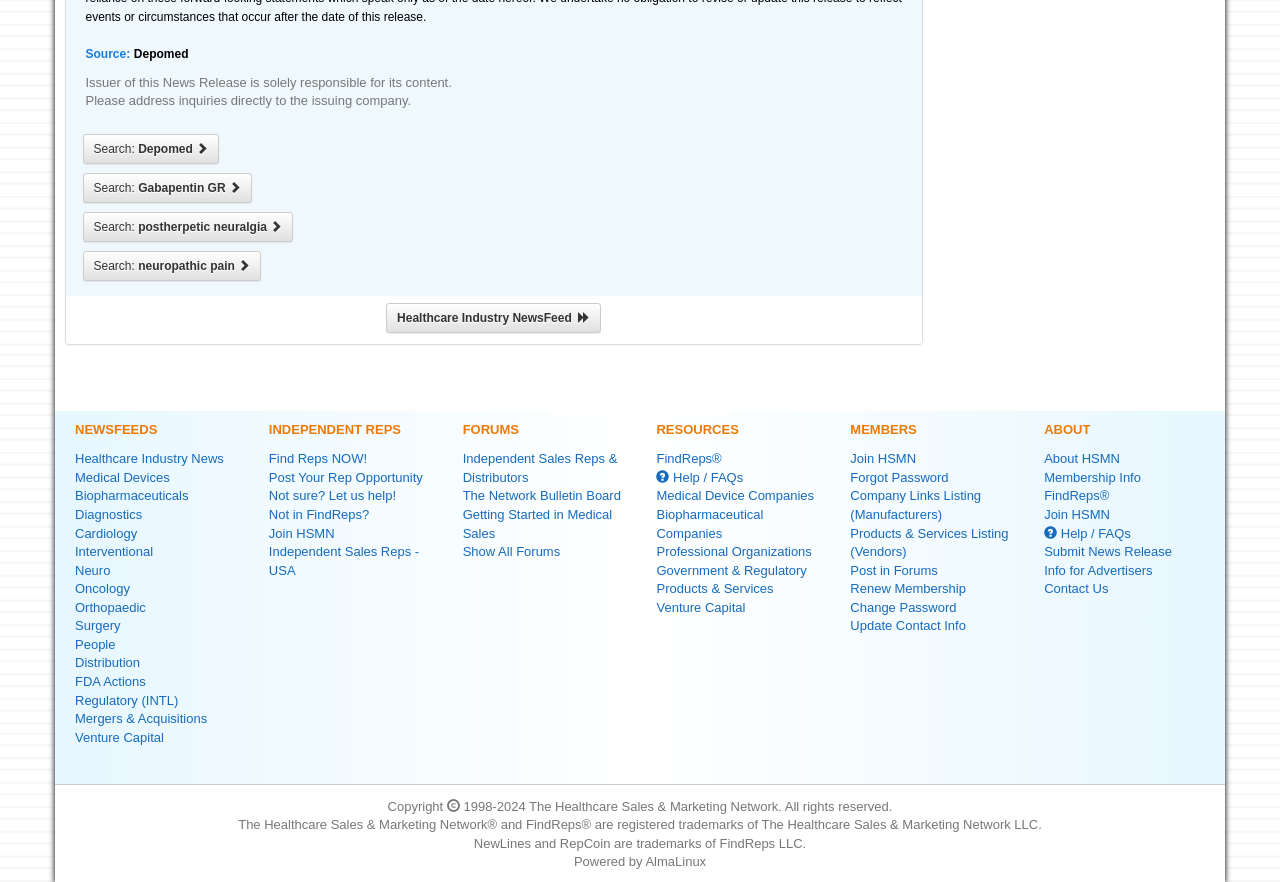Please determine the bounding box coordinates for the UI element described here. Use the format (top-left x, top-left y, bottom-right x, bottom-right y) with values bounded between 0 and 1: Post Your Rep Opportunity

[0.21, 0.533, 0.33, 0.55]